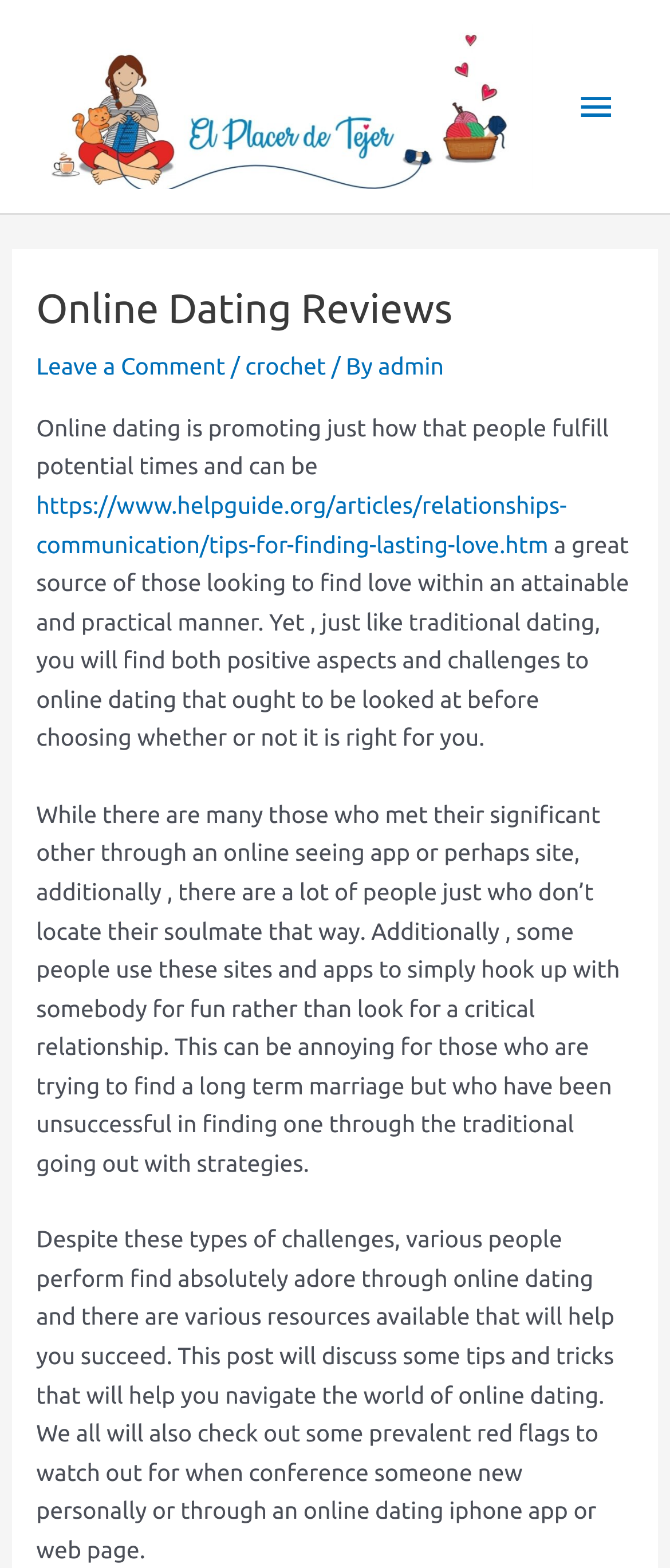What is the author's intention?
From the screenshot, provide a brief answer in one word or phrase.

Help readers